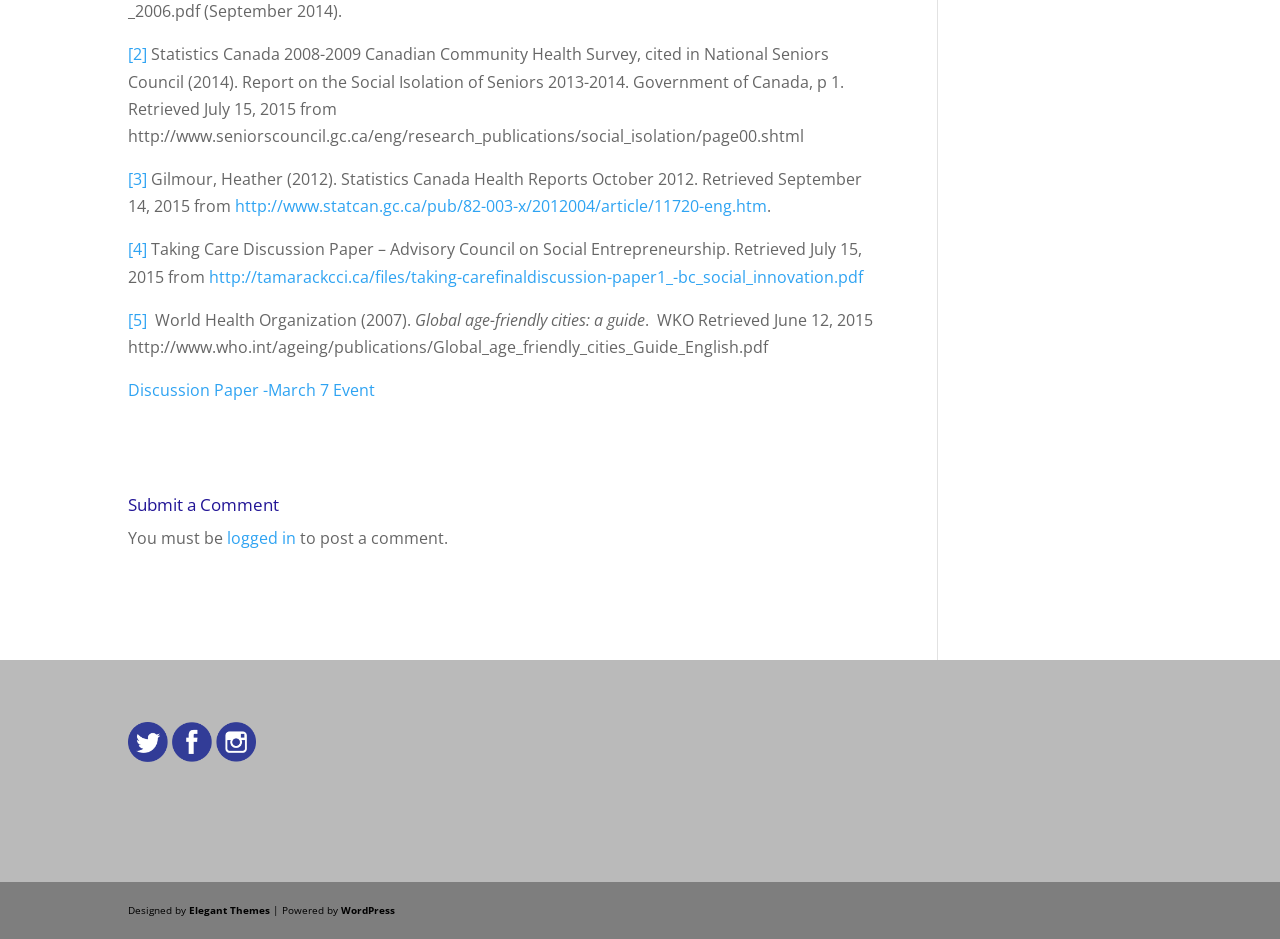Please identify the bounding box coordinates of the element on the webpage that should be clicked to follow this instruction: "Click the link to Statistics Canada Health Reports". The bounding box coordinates should be given as four float numbers between 0 and 1, formatted as [left, top, right, bottom].

[0.184, 0.208, 0.599, 0.231]